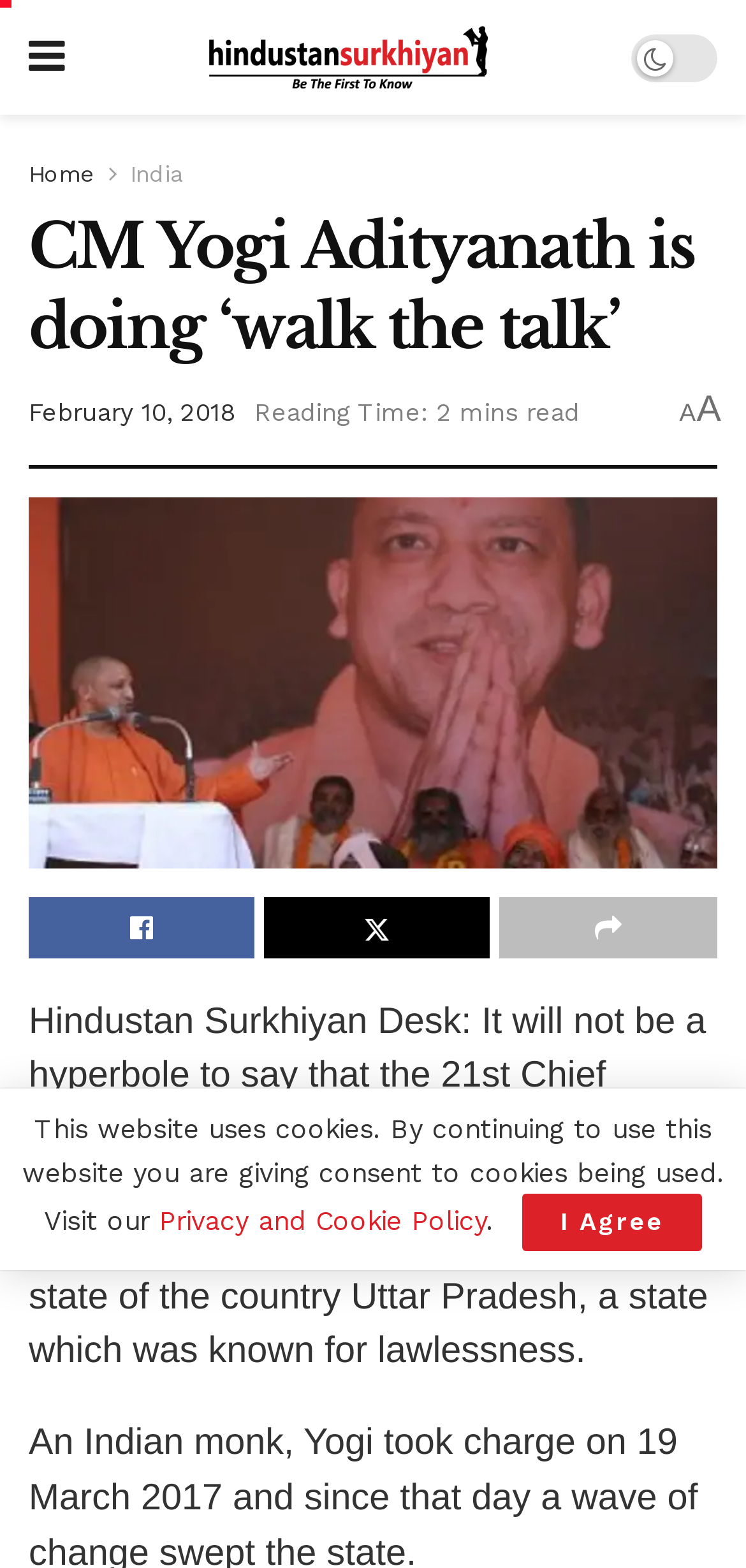Determine the primary headline of the webpage.

CM Yogi Adityanath is doing ‘walk the talk’